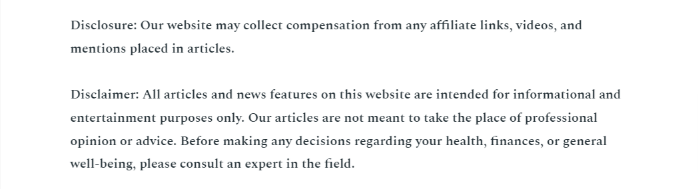What is the purpose of the article?
Please respond to the question with as much detail as possible.

The purpose of the article is health education because the caption suggests that the overall layout of the article focuses on promoting awareness of the need for adequate hydration to maintain well-being, and provides links and disclaimers to guide readers towards further resources.